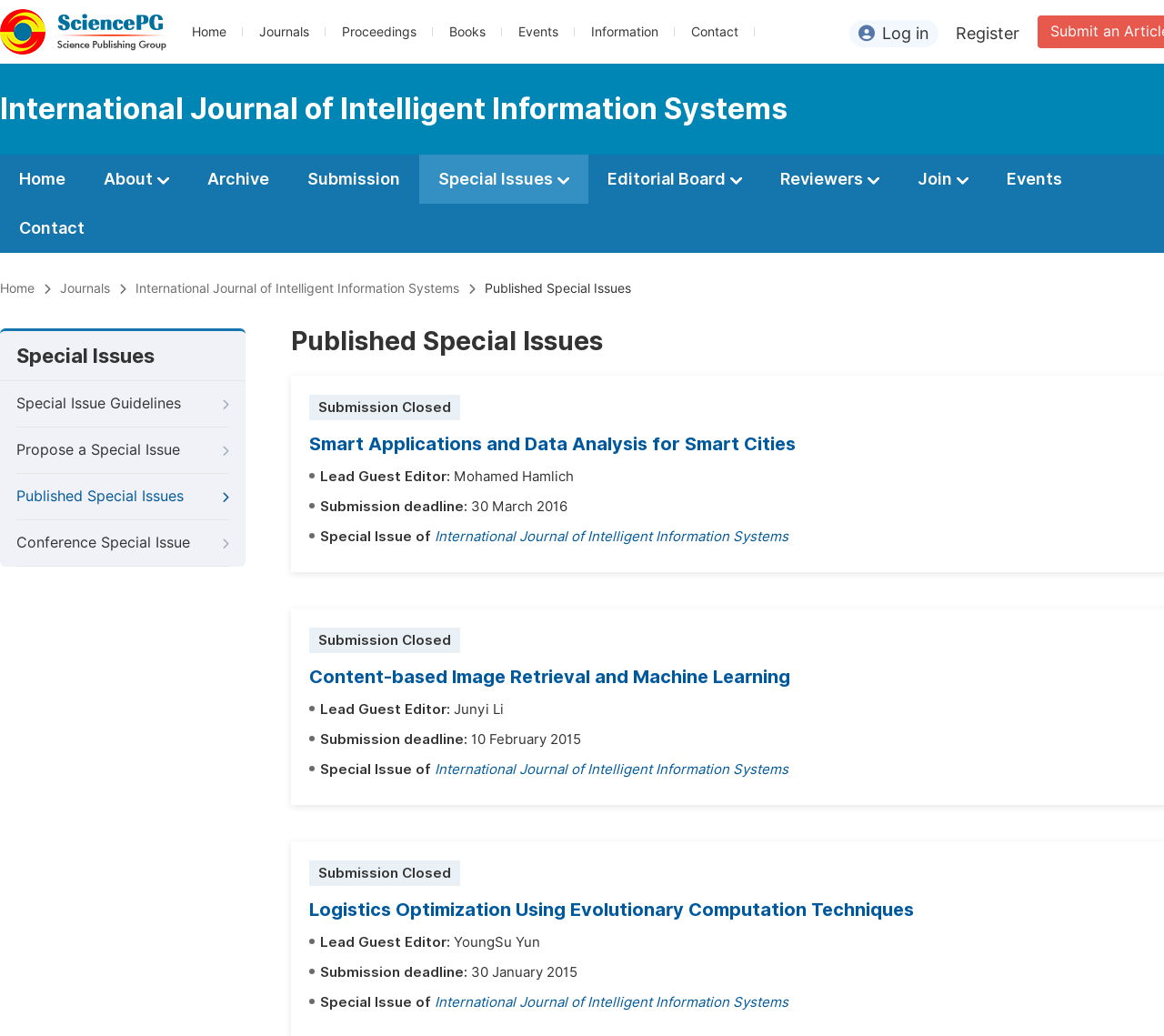Provide a one-word or brief phrase answer to the question:
What is the name of the journal?

International Journal of Intelligent Information Systems